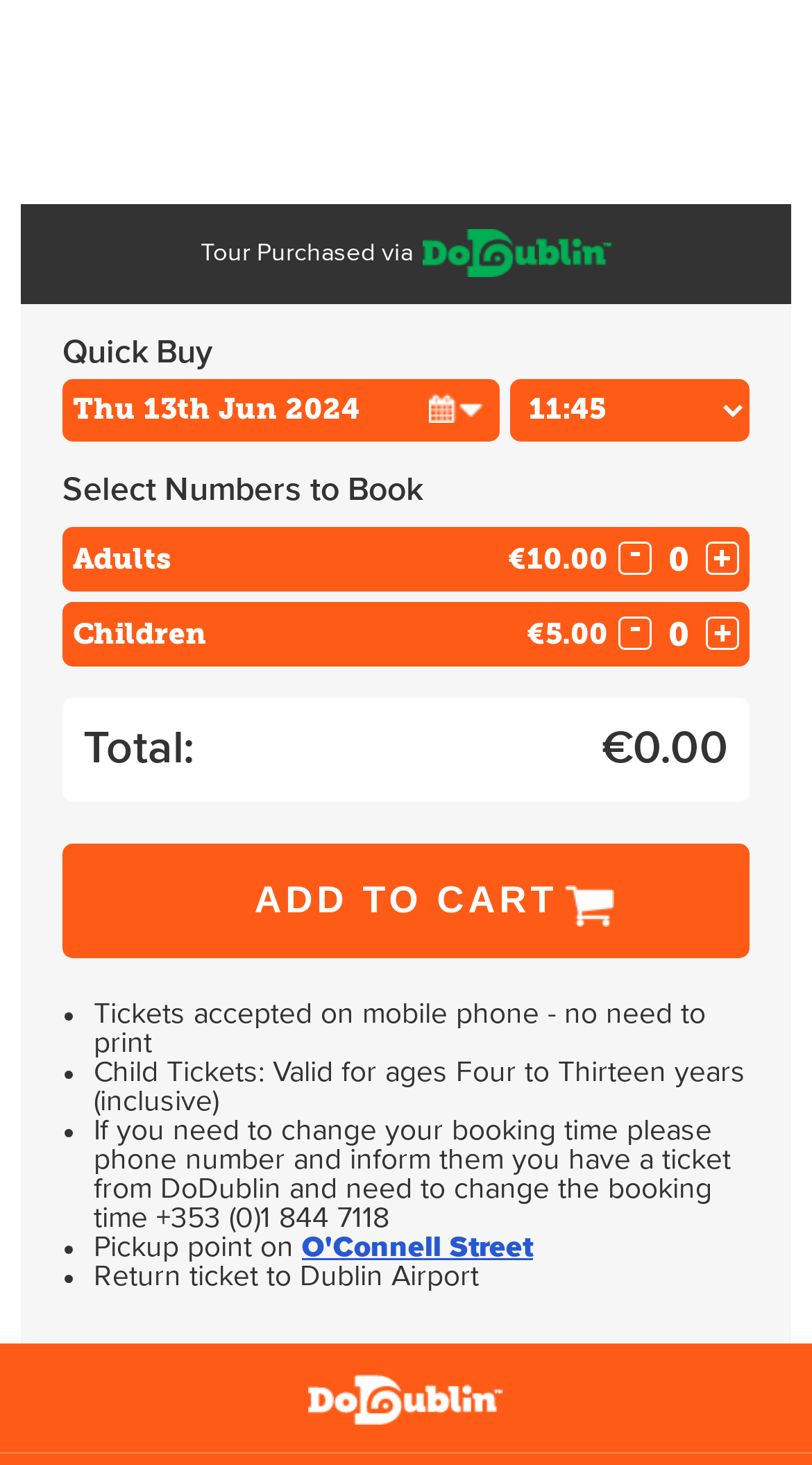What is the purpose of the 'ADD TO CART' button?
Your answer should be a single word or phrase derived from the screenshot.

To add tickets to cart